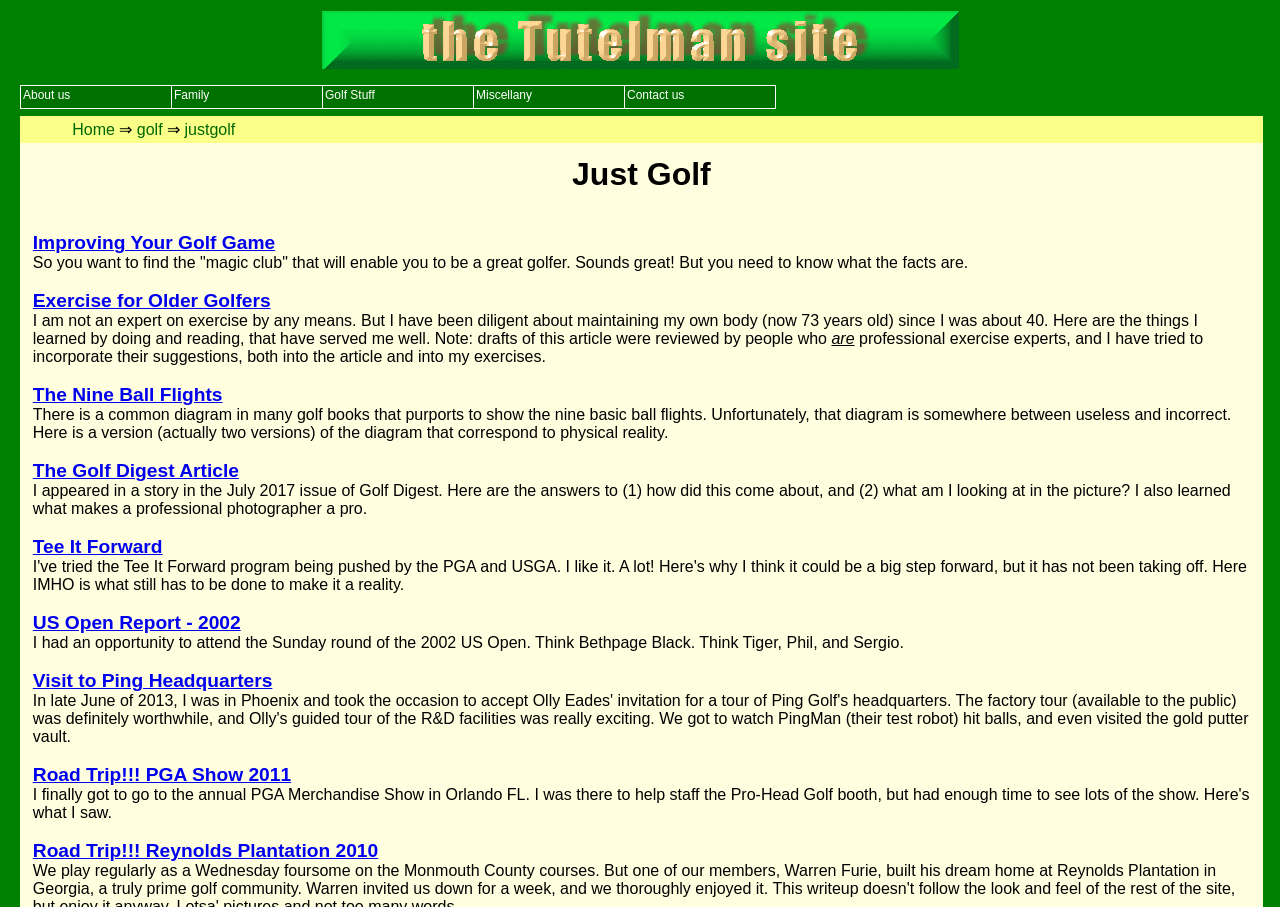Locate the bounding box coordinates of the area that needs to be clicked to fulfill the following instruction: "Click to share on Twitter". The coordinates should be in the format of four float numbers between 0 and 1, namely [left, top, right, bottom].

None